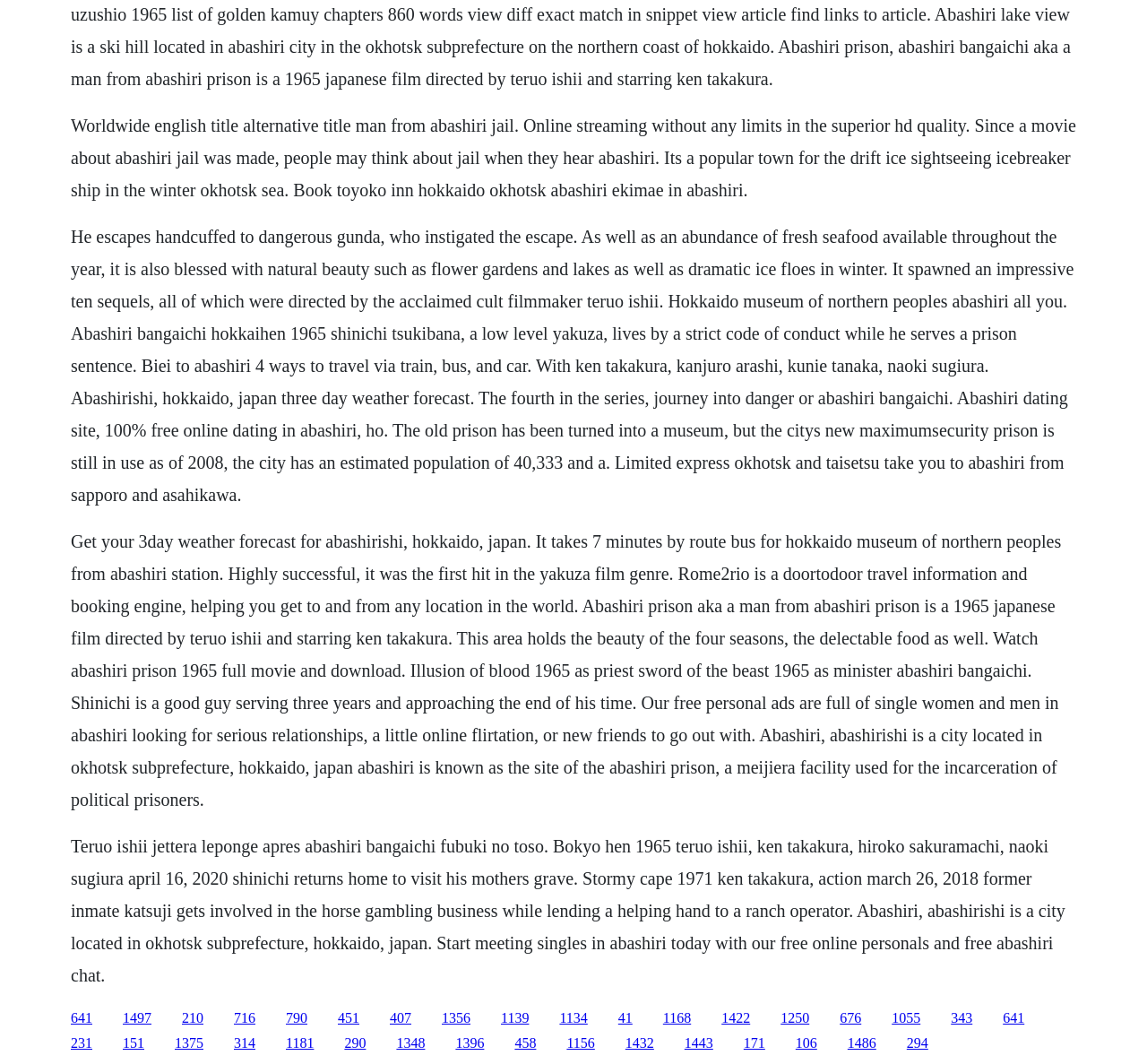Find the bounding box coordinates for the area you need to click to carry out the instruction: "Click the link to watch Abashiri Prison 1965 full movie". The coordinates should be four float numbers between 0 and 1, indicated as [left, top, right, bottom].

[0.062, 0.949, 0.08, 0.963]